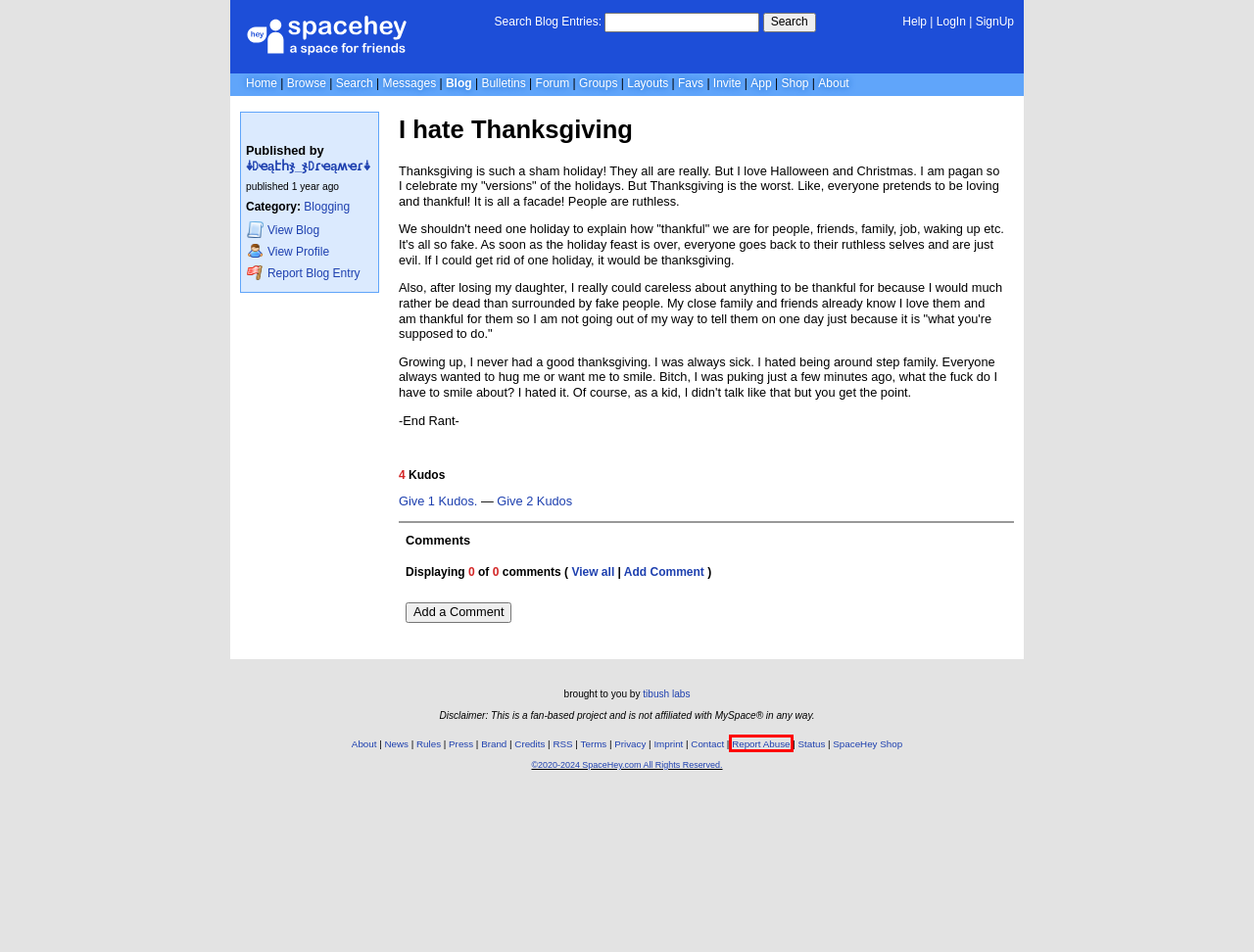You have a screenshot of a webpage with a red rectangle bounding box. Identify the best webpage description that corresponds to the new webpage after clicking the element within the red bounding box. Here are the candidates:
A. Browse Active Users | SpaceHey
B. Instant Messenger (IM) | SpaceHey
C. Groups | SpaceHey
D. SignUp | SpaceHey
E. SpaceHey
F. About Us & Frequently Asked Questions | SpaceHey
G. SpaceHey — a space for friends.
H. User Search | SpaceHey

E